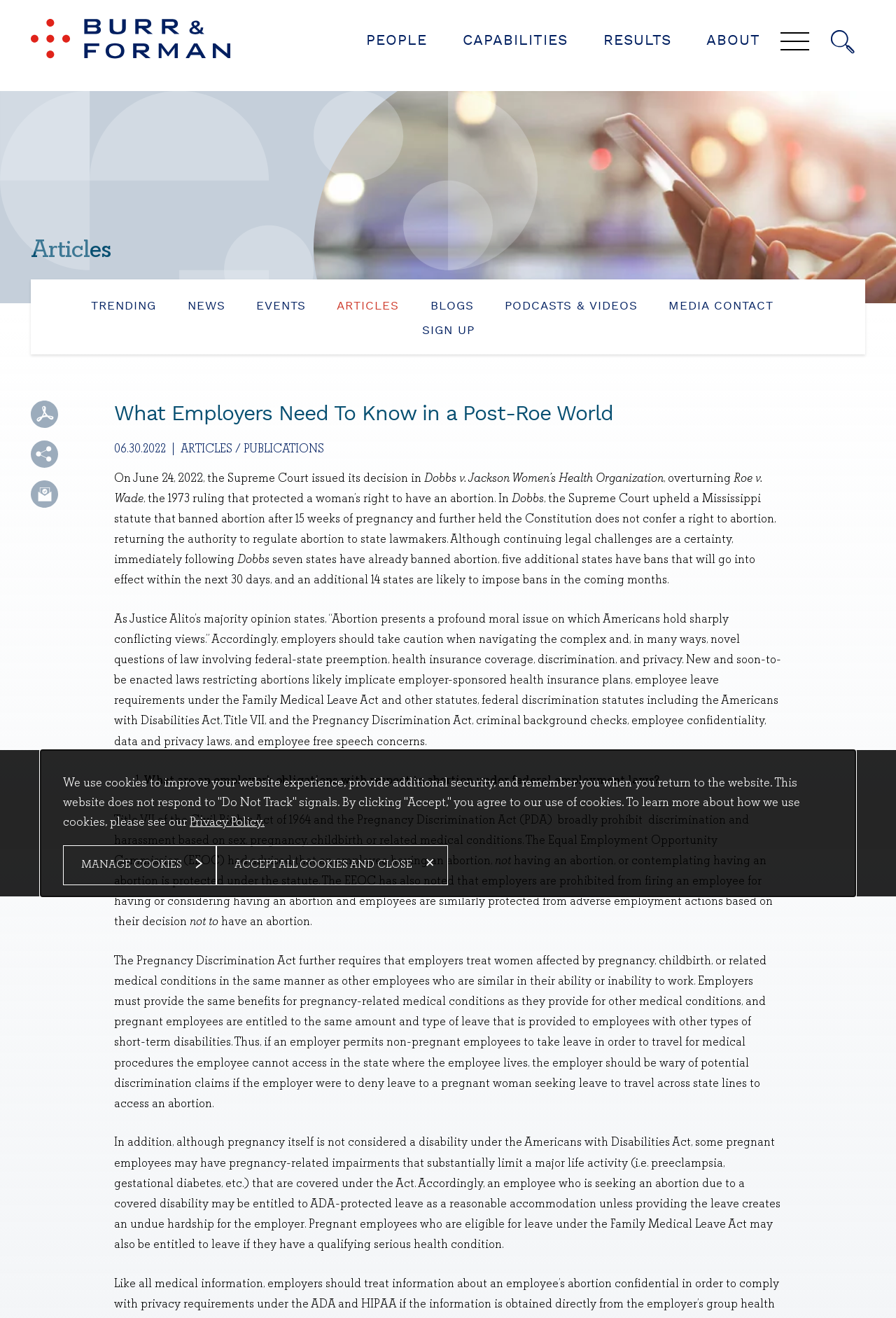What is the name of the law firm?
Observe the image and answer the question with a one-word or short phrase response.

Burr & Forman LLP